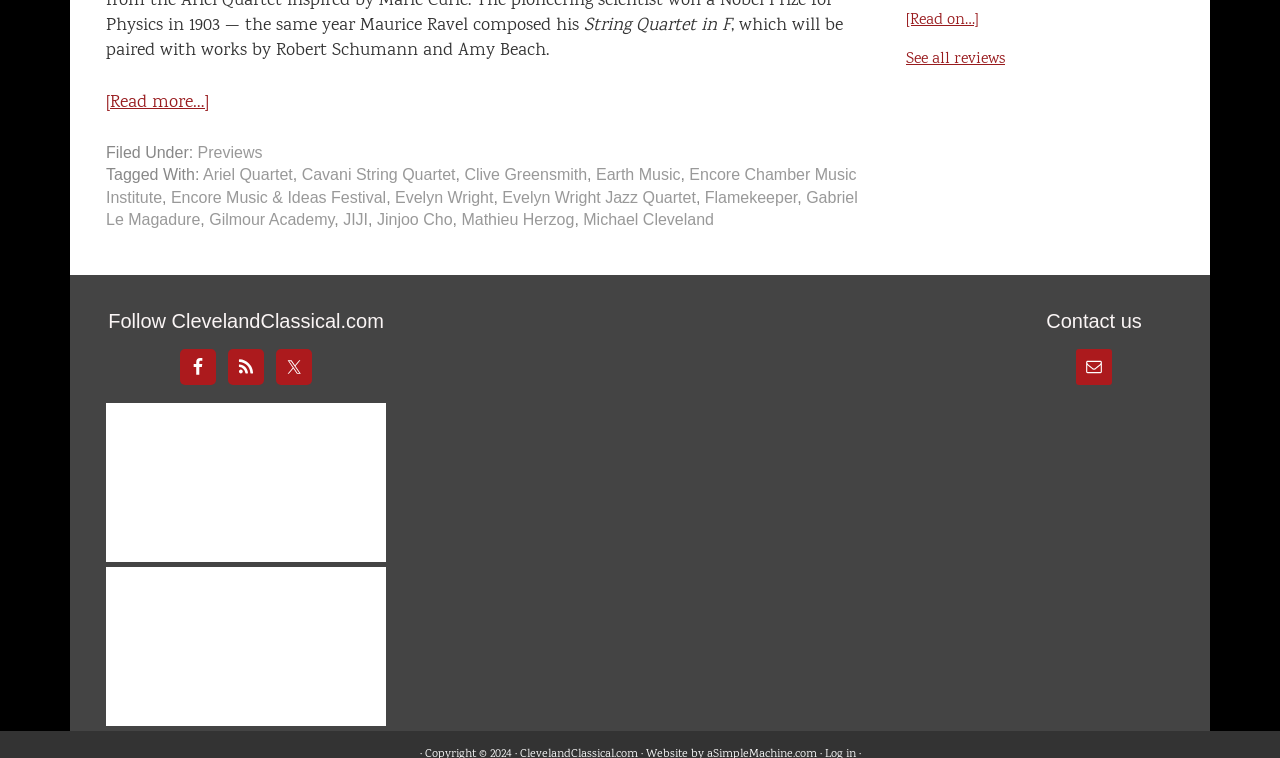Find and specify the bounding box coordinates that correspond to the clickable region for the instruction: "Read on about the paired works".

[0.708, 0.012, 0.764, 0.043]